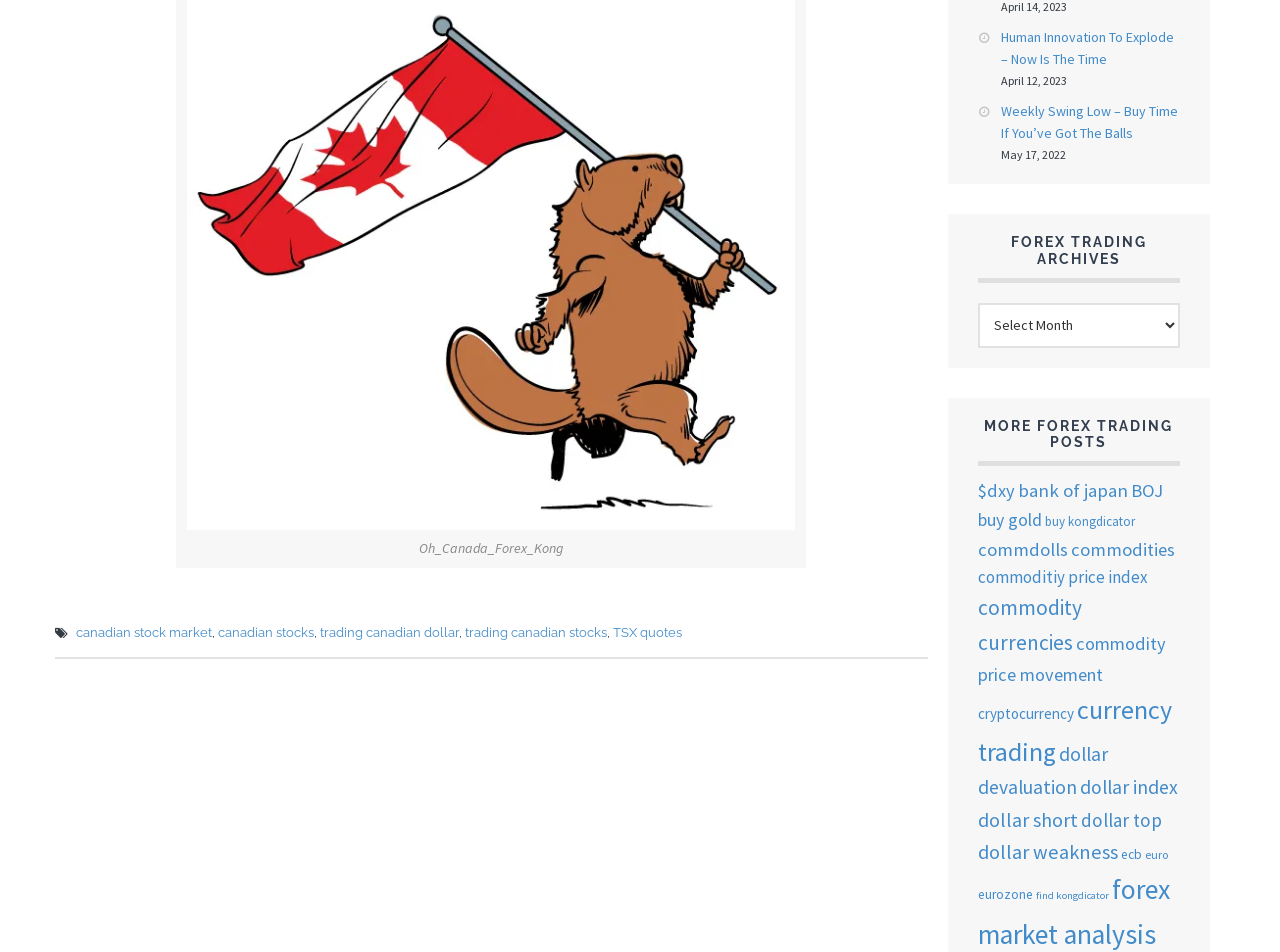How many links are there in the footer?
Please answer the question as detailed as possible based on the image.

I found the number of links in the footer by looking at the footer element and counting the number of link elements inside it, which are 'canadian stock market', 'canadian stocks', 'trading canadian dollar', 'trading canadian stocks', and 'TSX quotes'.